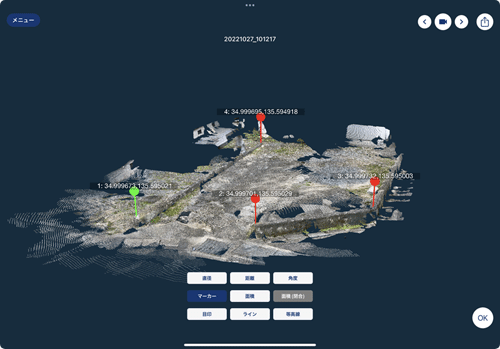Describe every detail you can see in the image.

The image displays a 3D point cloud representation of a surveying site, showcasing the intricate details of the terrain. Various points of interest are marked with colored indicators—red and green—along with geographical coordinates linked to specific locations within the model. The user interface at the bottom features buttons for navigation and functionality, such as the options to access maps and detailed settings. Additionally, the date "20220127_101217" is prominently displayed at the top, suggesting that this 3D data was captured during a survey conducted on January 27, 2022. The dark background enhances the visibility of the point cloud structure, making it a valuable tool for professionals in the field of surveying and construction management.